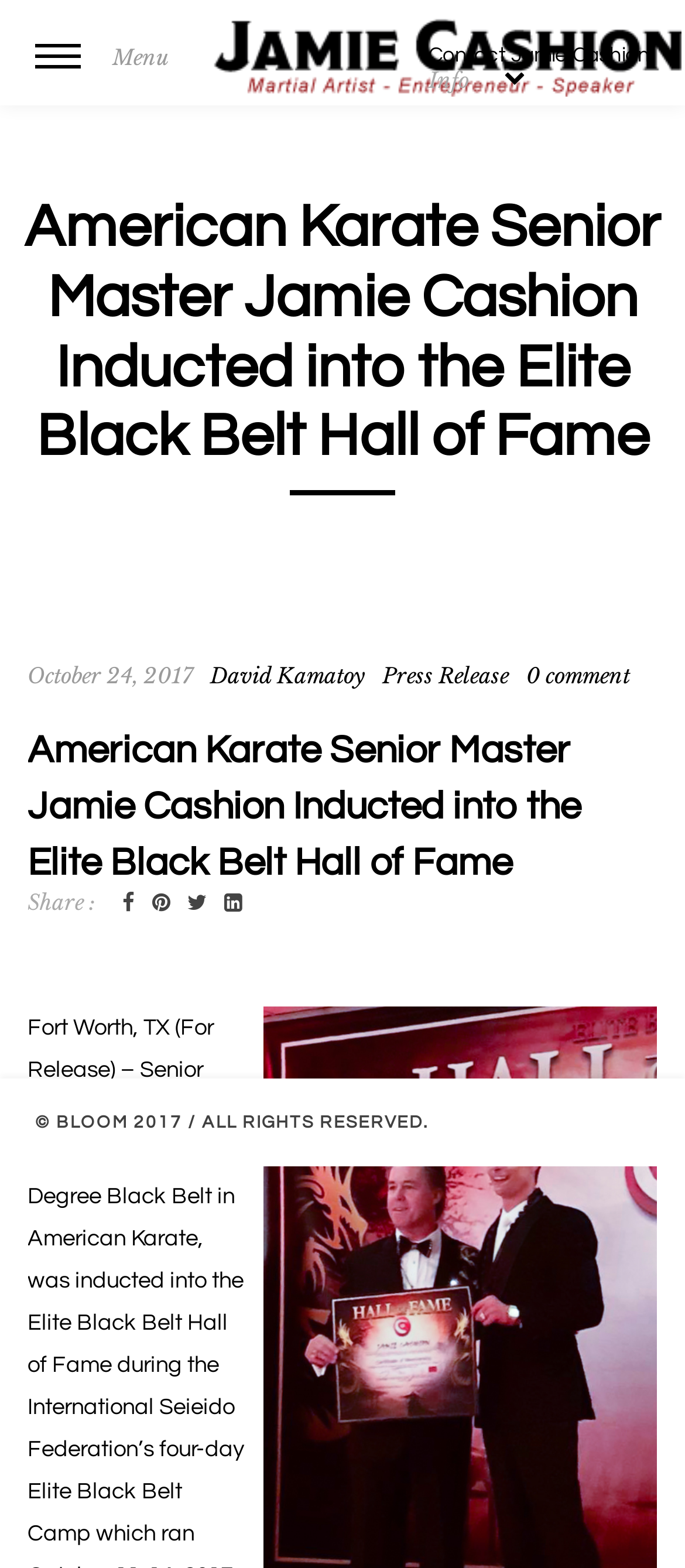Please study the image and answer the question comprehensively:
Who is the author of the article?

I found the answer by looking at the article's metadata, where it says 'October 24, 2017' and then 'David Kamatoy', which suggests that David Kamatoy is the author of the article.